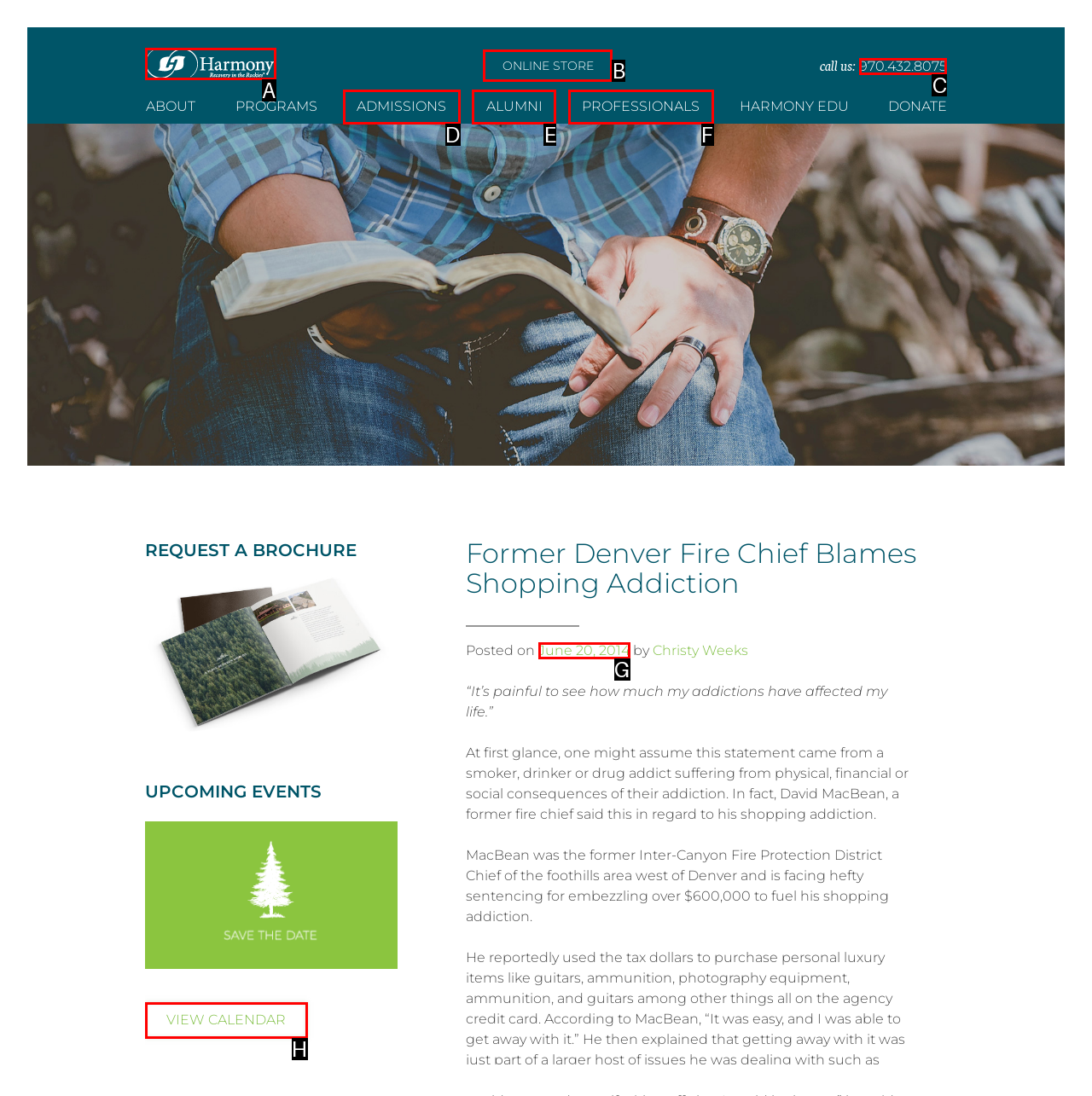Point out the UI element to be clicked for this instruction: Call the phone number. Provide the answer as the letter of the chosen element.

C